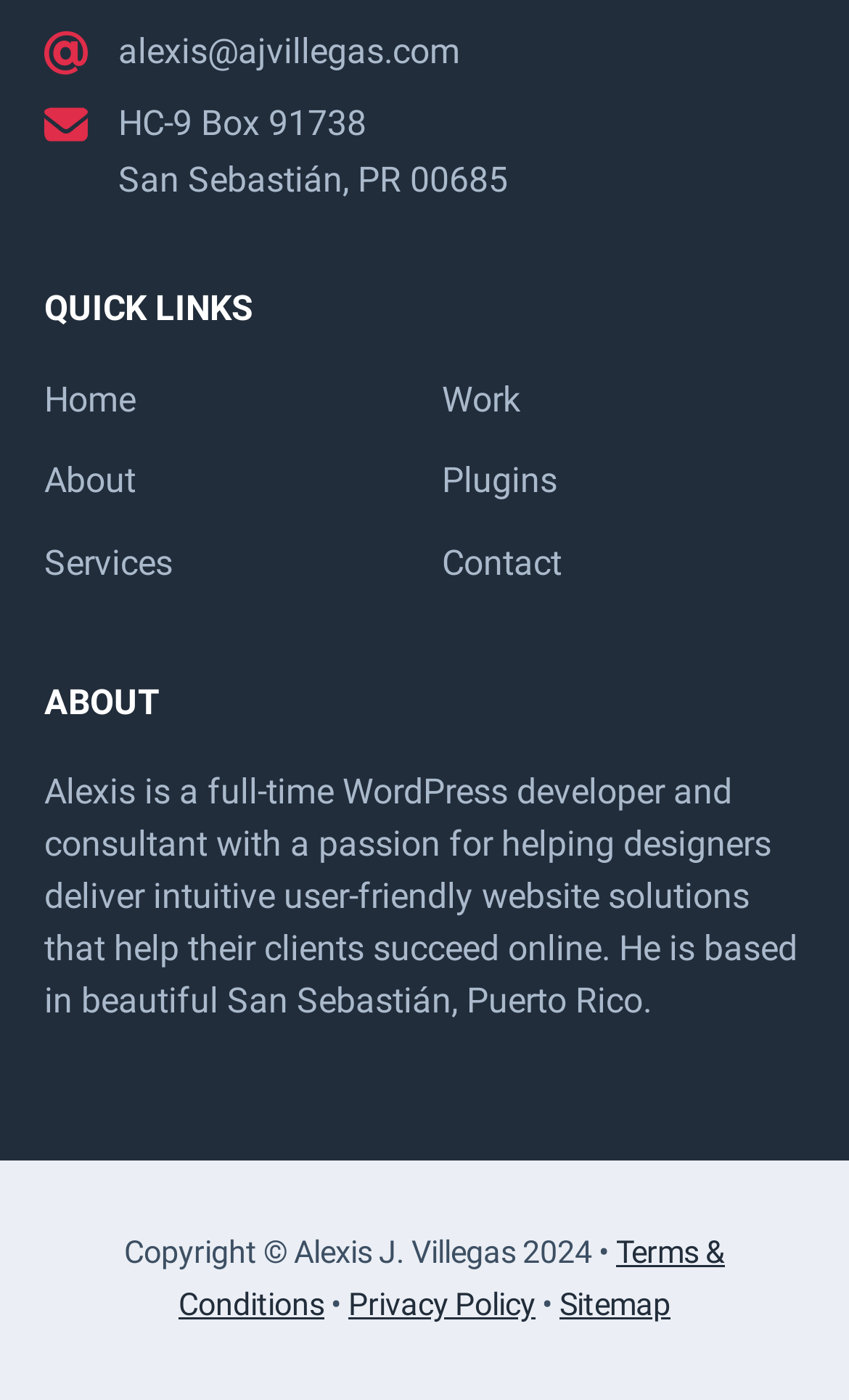Provide a one-word or short-phrase response to the question:
What is the email address provided on the webpage?

alexis@ajvillegas.com